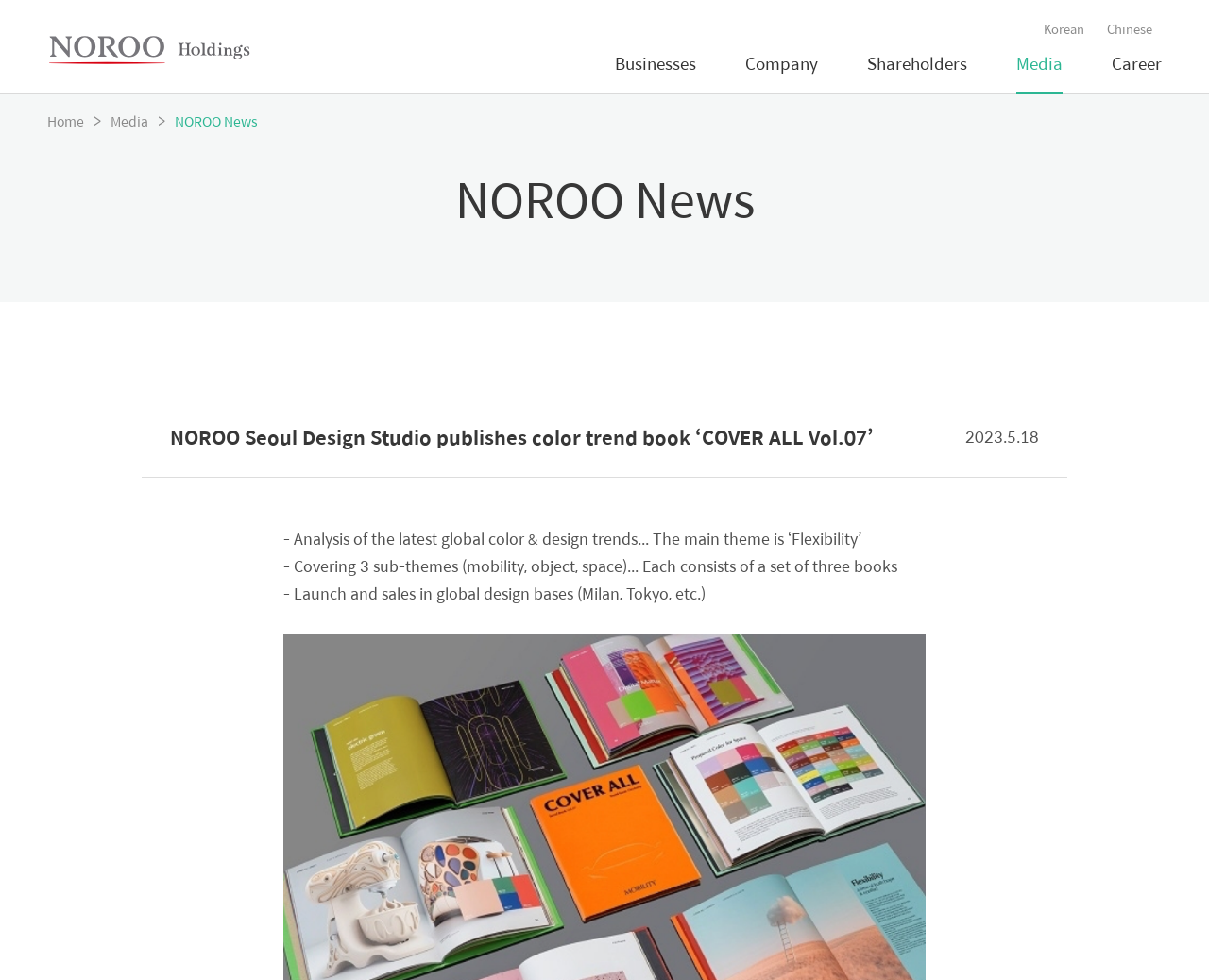What are the different languages available on the website?
Using the visual information, respond with a single word or phrase.

Korean, Chinese